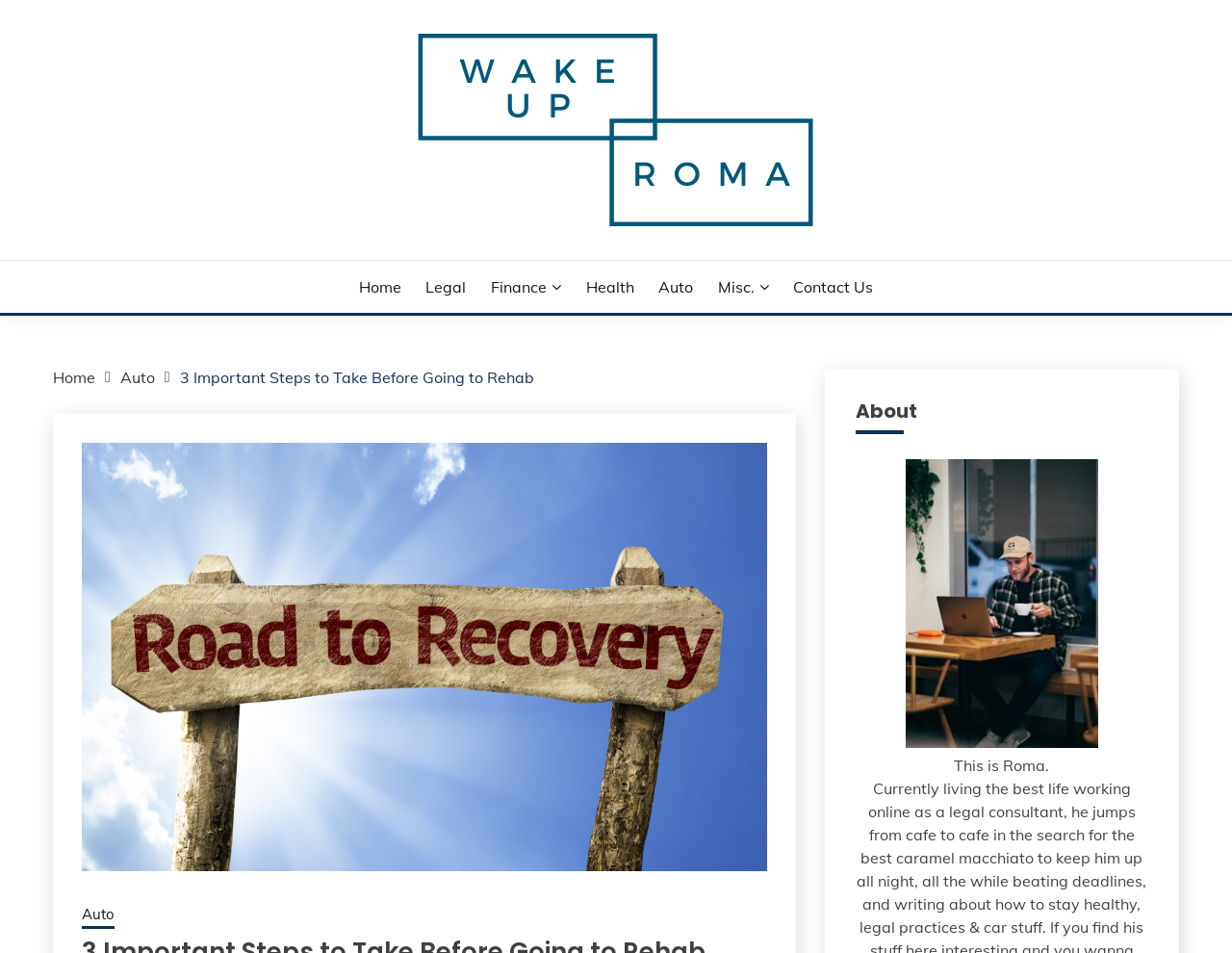Kindly determine the bounding box coordinates for the clickable area to achieve the given instruction: "visit auto page".

[0.534, 0.289, 0.563, 0.313]